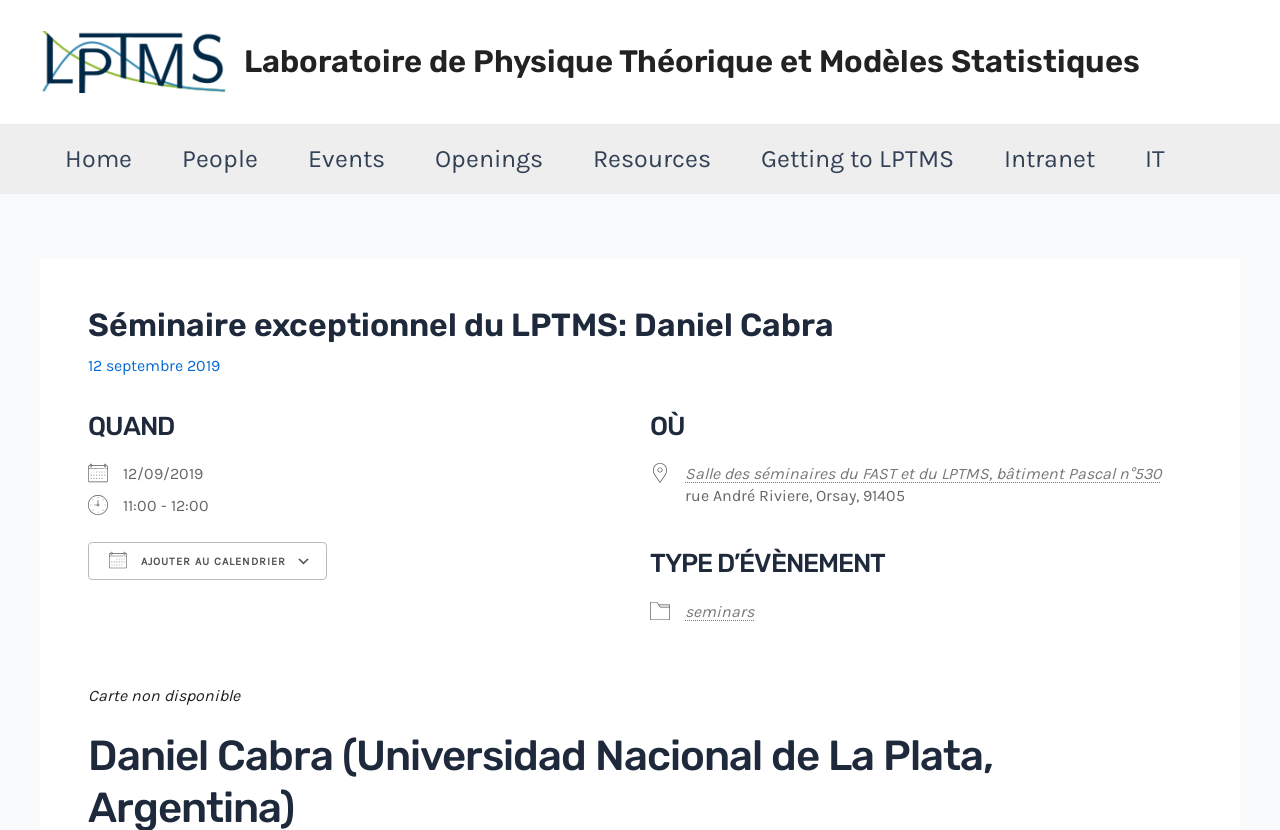Please extract the primary headline from the webpage.

Séminaire exceptionnel du LPTMS: Daniel Cabra